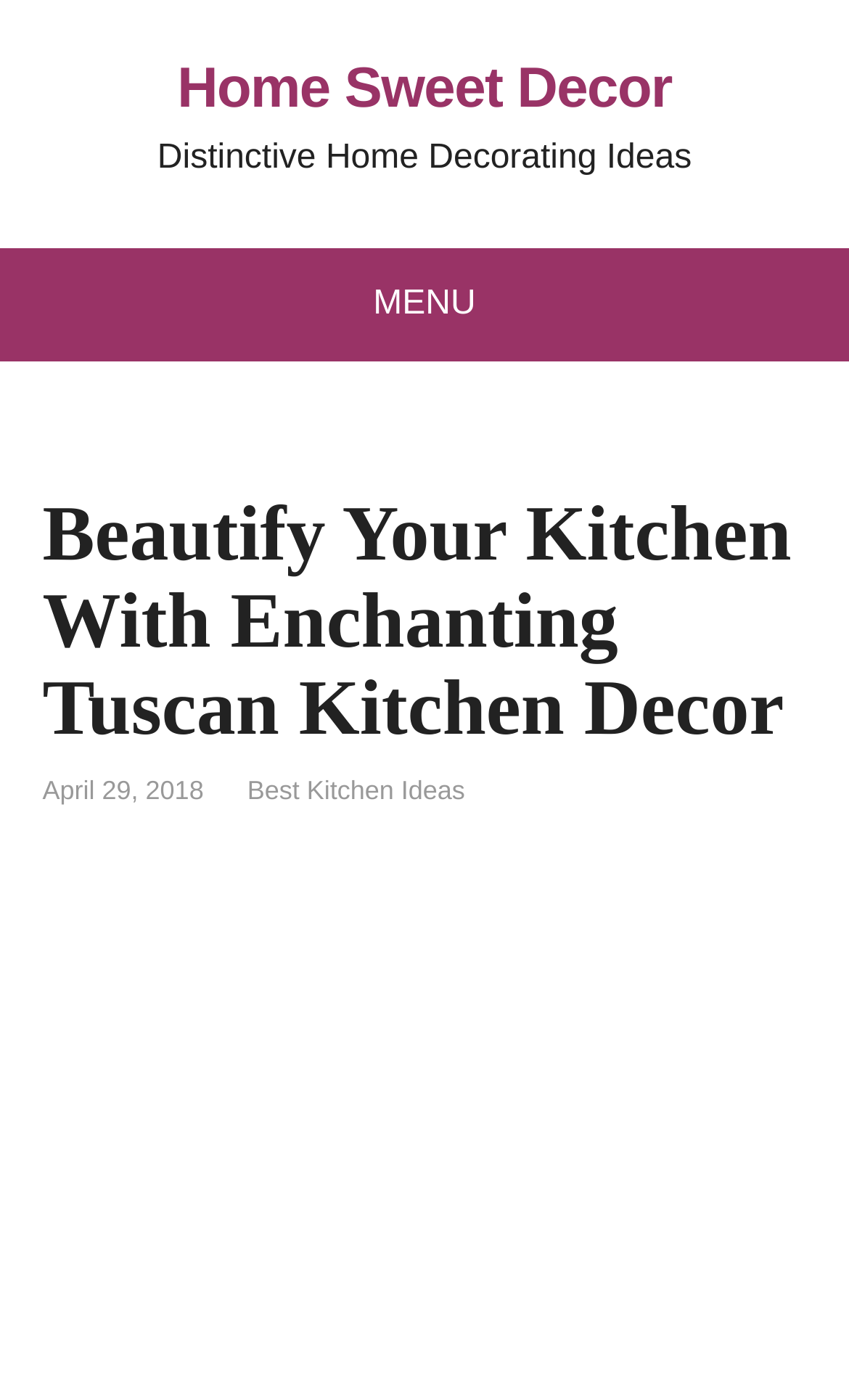Use one word or a short phrase to answer the question provided: 
What is the topic of the article?

Tuscan Kitchen Decor